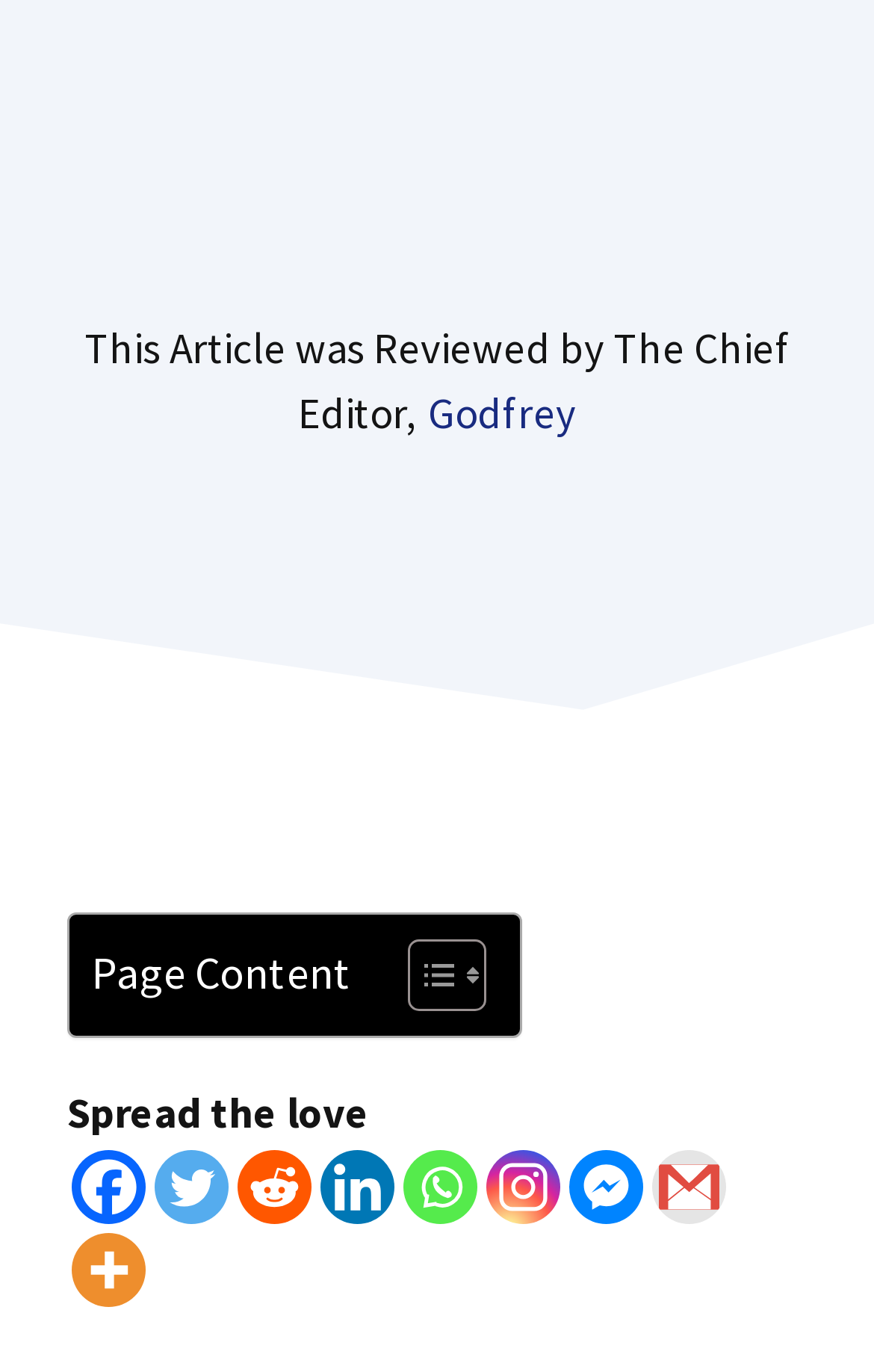Please respond to the question using a single word or phrase:
How many images are used in the social media sharing section?

2